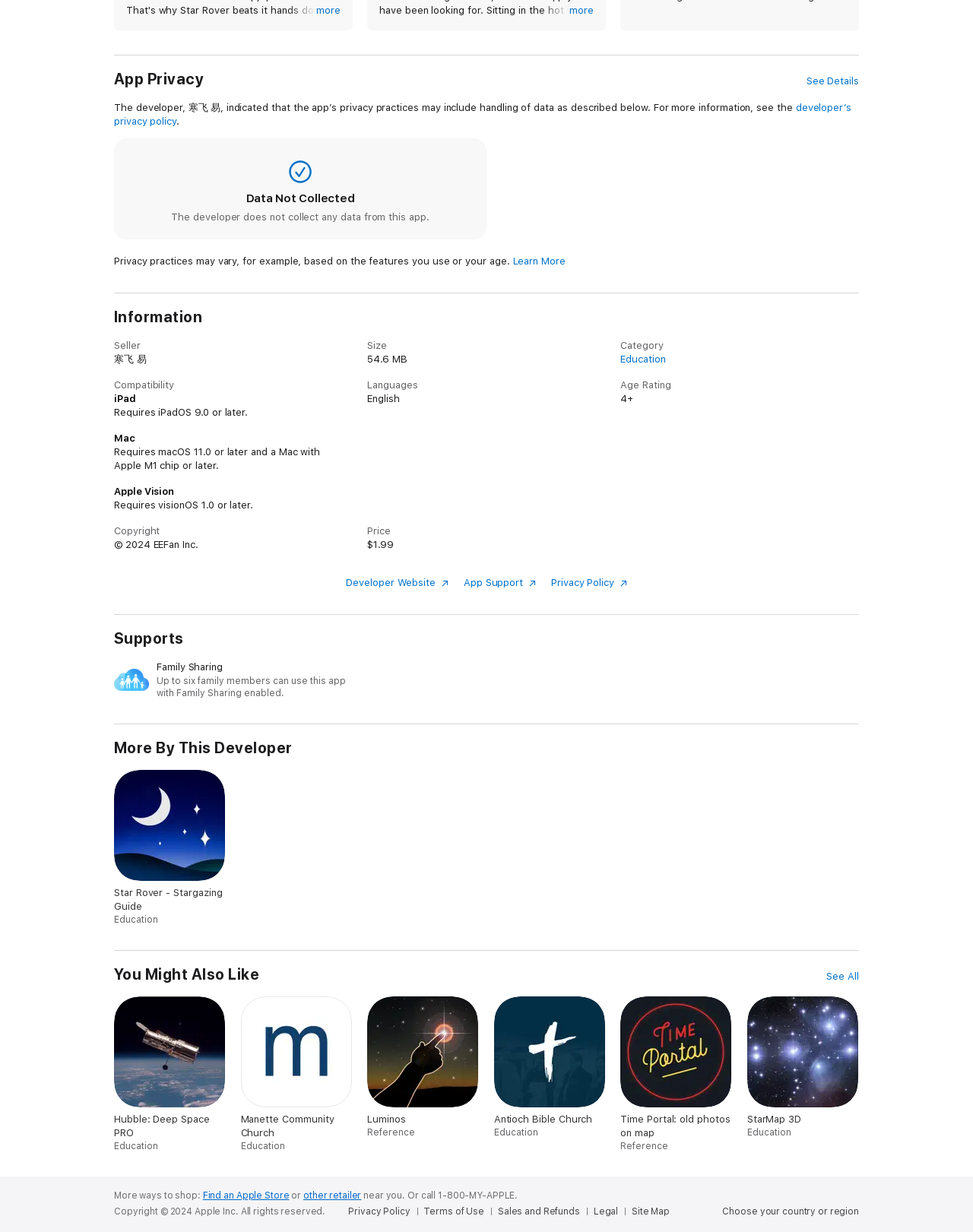Please identify the bounding box coordinates of the element on the webpage that should be clicked to follow this instruction: "See app details". The bounding box coordinates should be given as four float numbers between 0 and 1, formatted as [left, top, right, bottom].

[0.829, 0.06, 0.883, 0.072]